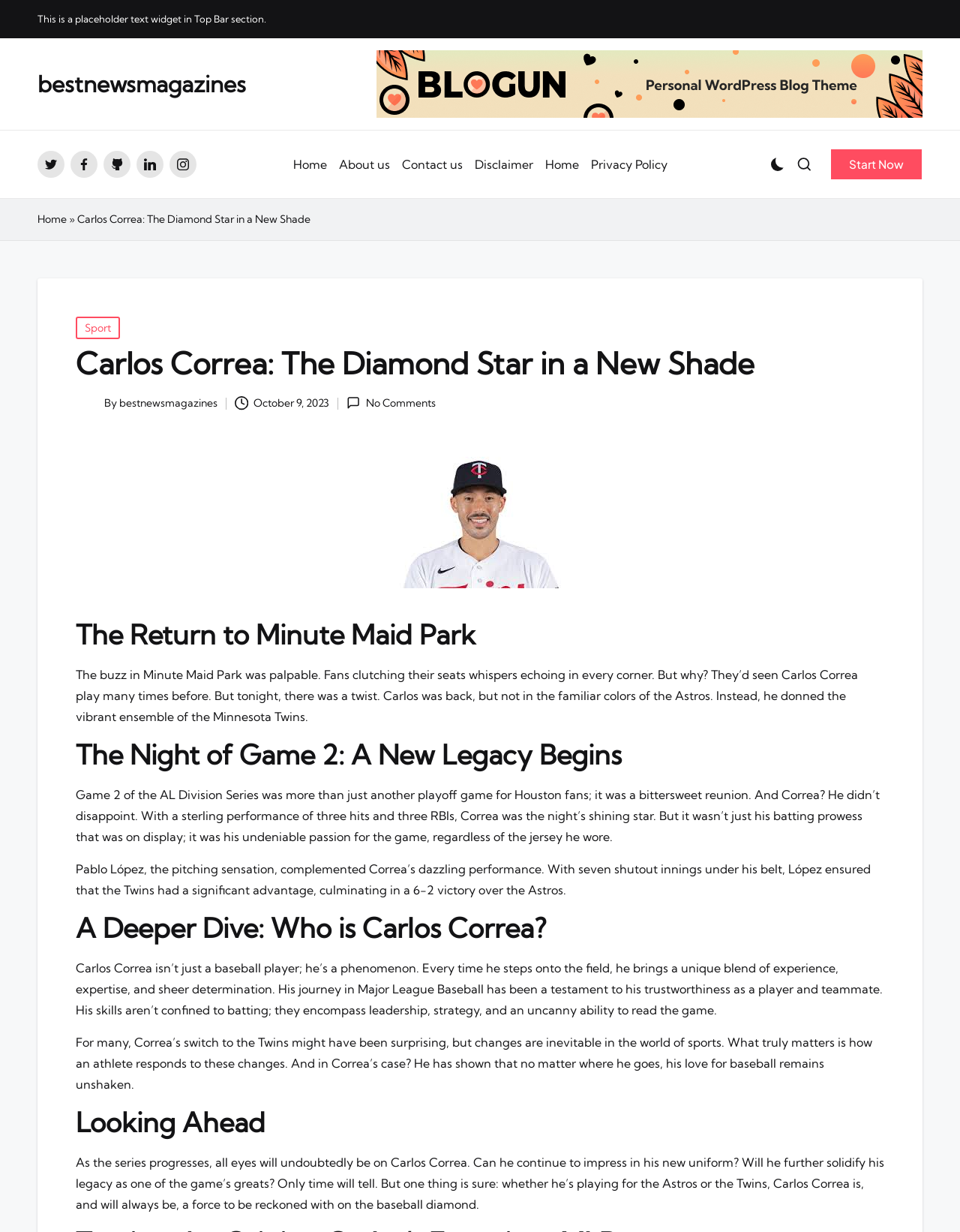Please give a one-word or short phrase response to the following question: 
What is the position of the 'Search' button on the webpage?

Top right